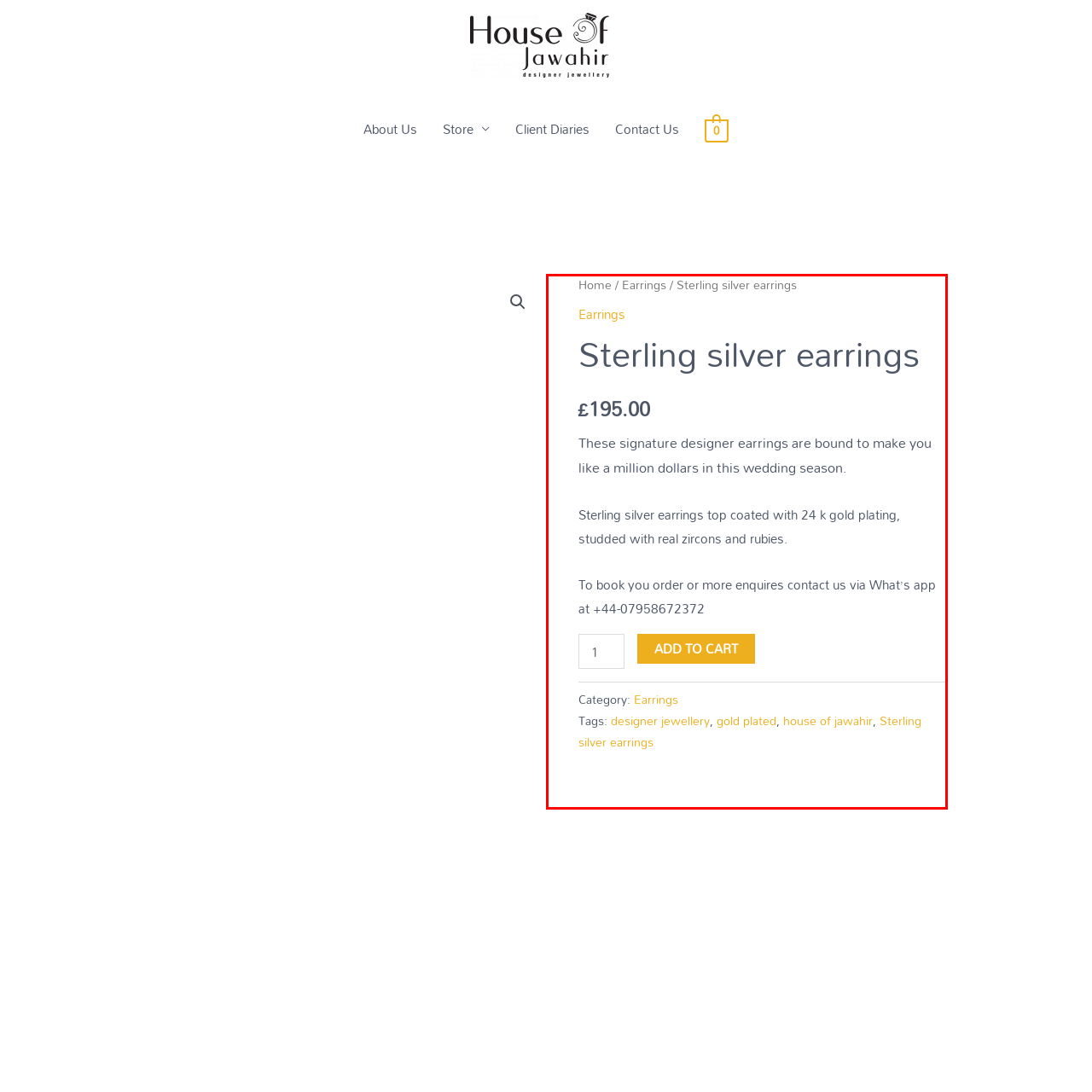Focus on the area marked by the red boundary, What is the price of the earrings? Answer concisely with a single word or phrase.

£195.00